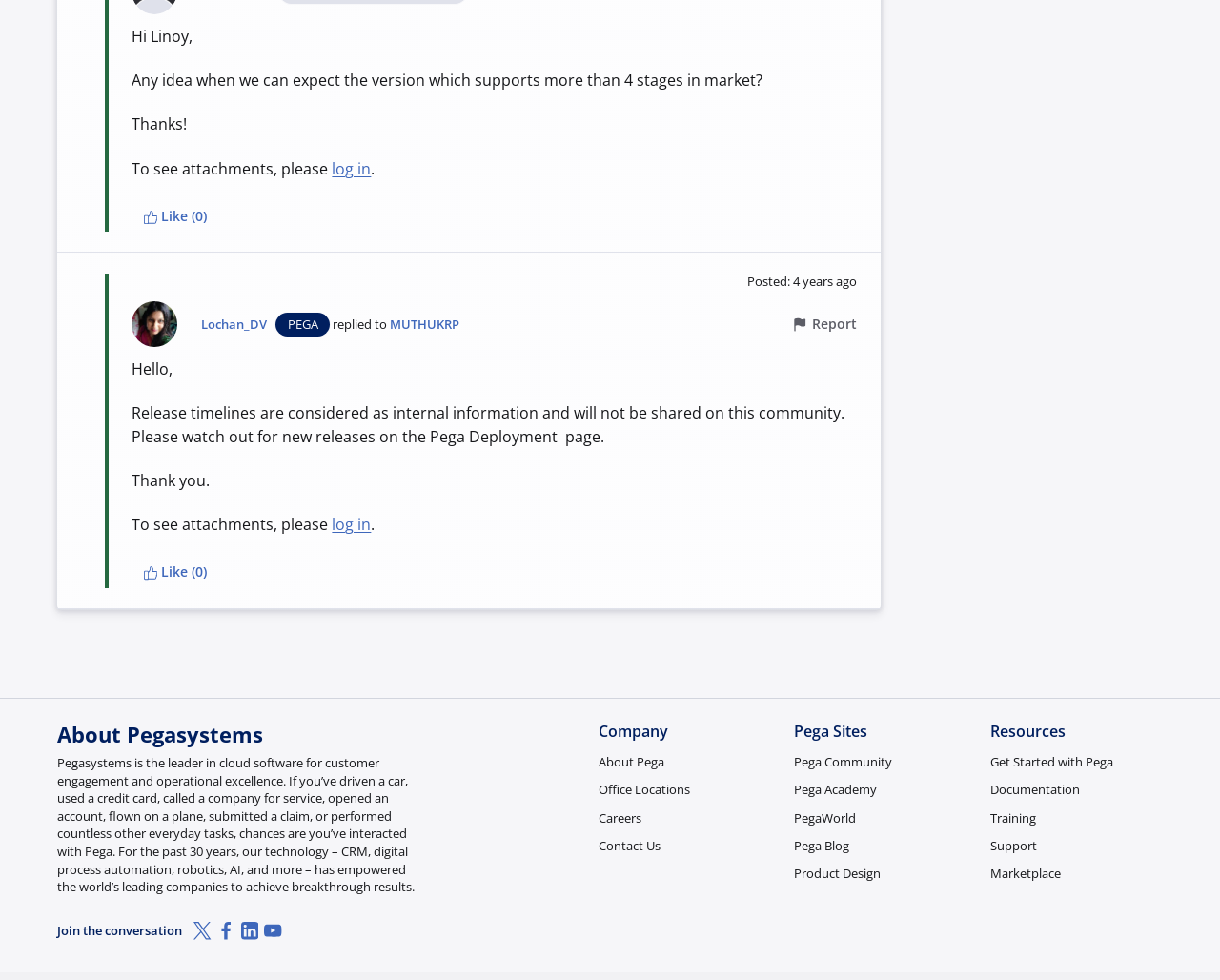Using the given element description, provide the bounding box coordinates (top-left x, top-left y, bottom-right x, bottom-right y) for the corresponding UI element in the screenshot: Pega Community

[0.651, 0.769, 0.736, 0.787]